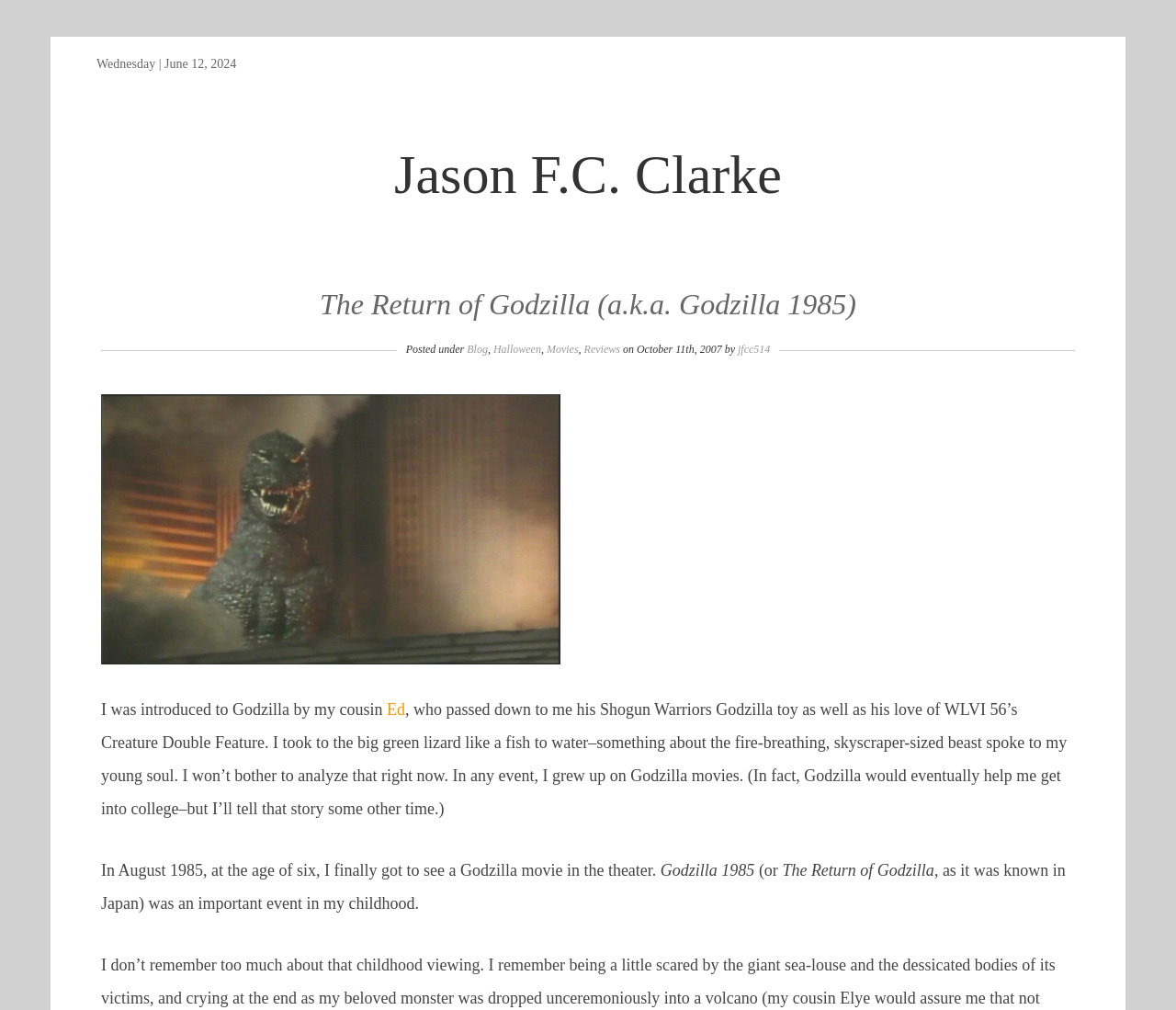Your task is to extract the text of the main heading from the webpage.

Jason F.C. Clarke